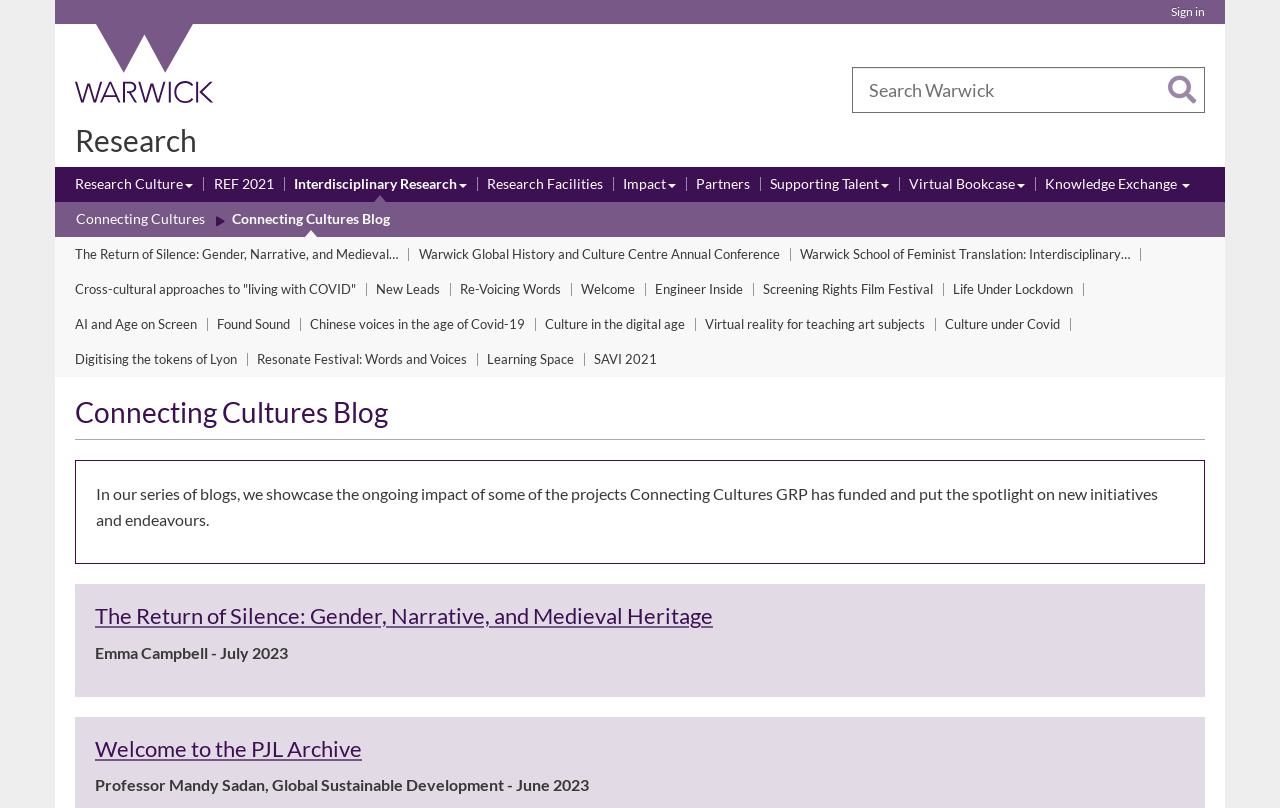What is the topic of the first blog post?
Offer a detailed and full explanation in response to the question.

The topic of the first blog post can be found by looking at the headings on the webpage. The first heading is 'The Return of Silence: Gender, Narrative, and Medieval Heritage', which is the topic of the first blog post.